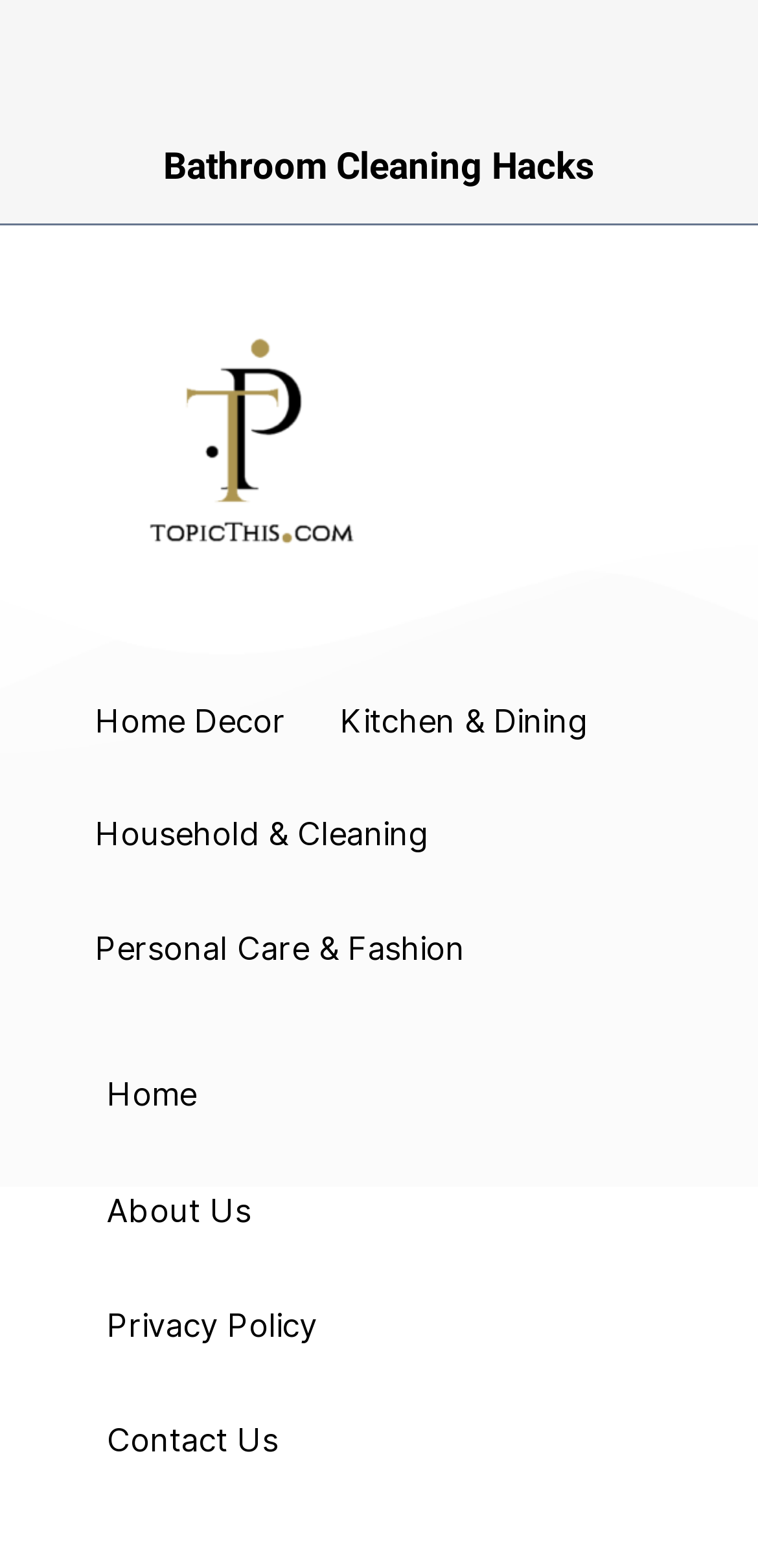How many navigation links are there?
Refer to the image and give a detailed answer to the question.

There are 4 navigation links under the 'Site Navigation' section, which are 'Home Decor', 'Kitchen & Dining', 'Household & Cleaning', and 'Personal Care & Fashion'.